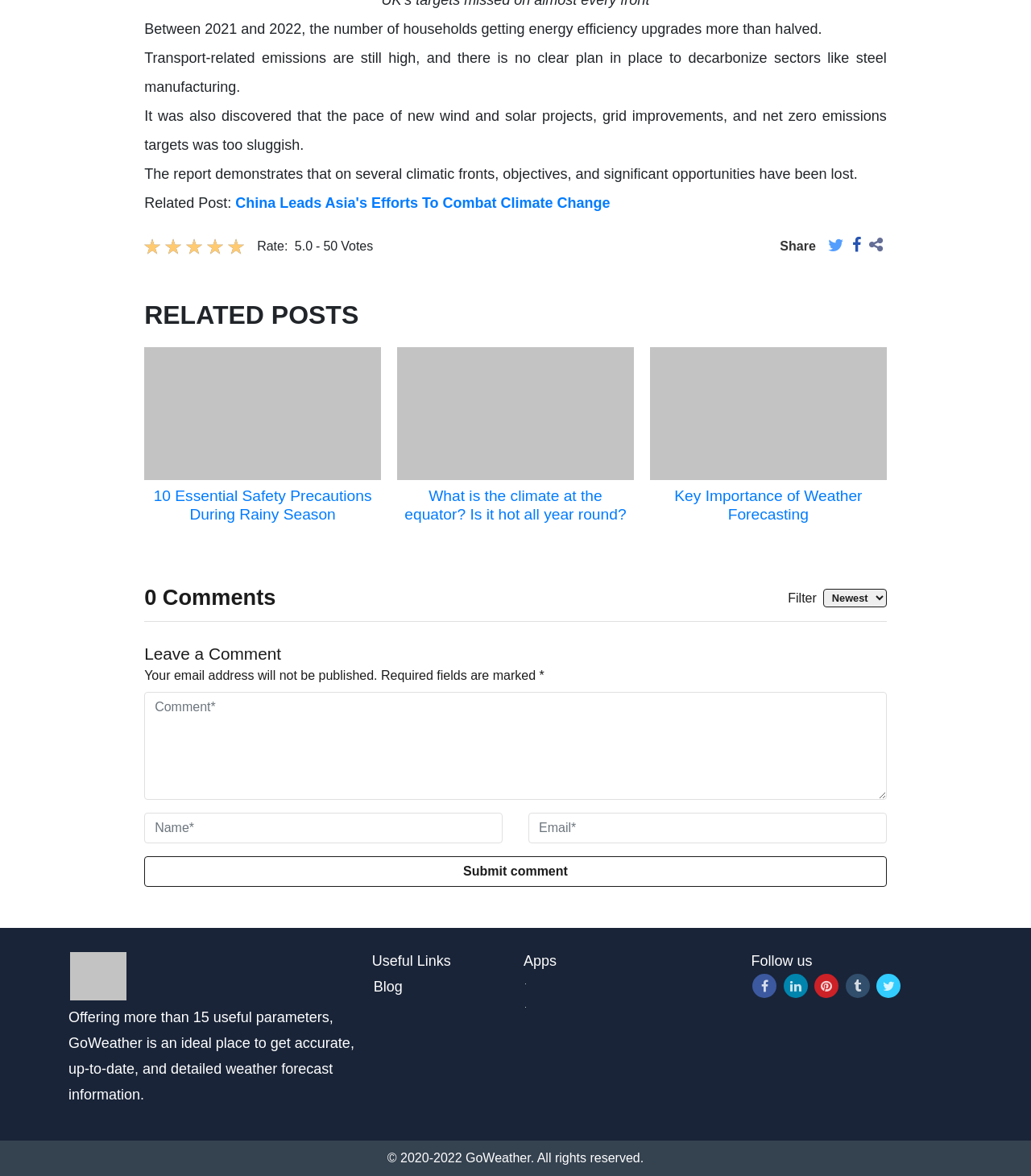What is the rating of the article?
Please answer the question with a single word or phrase, referencing the image.

5.0